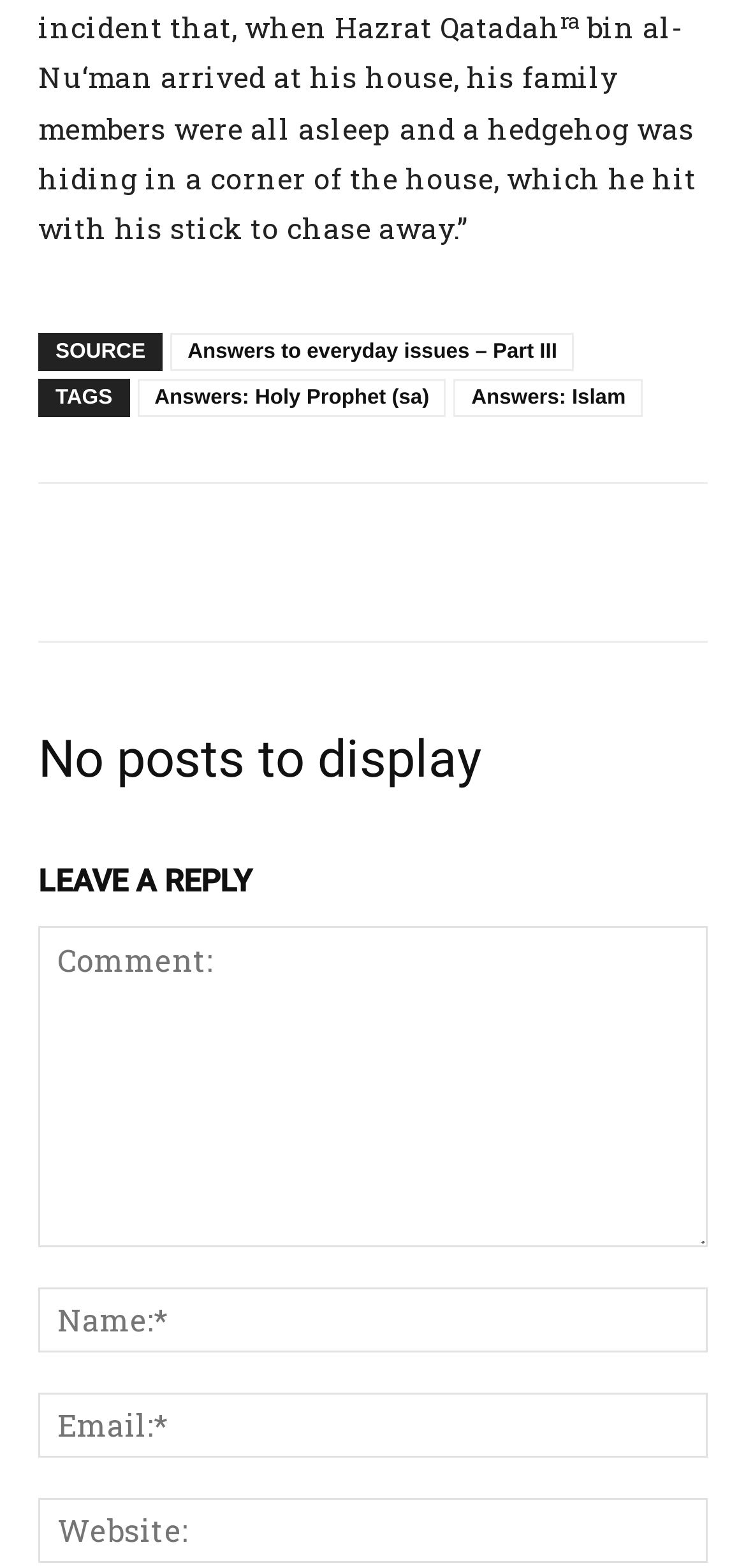What is the source of the content?
Please use the image to deliver a detailed and complete answer.

The source of the content is indicated by the text 'SOURCE' in the footer section of the webpage, which suggests that the content is from a specific source or author.